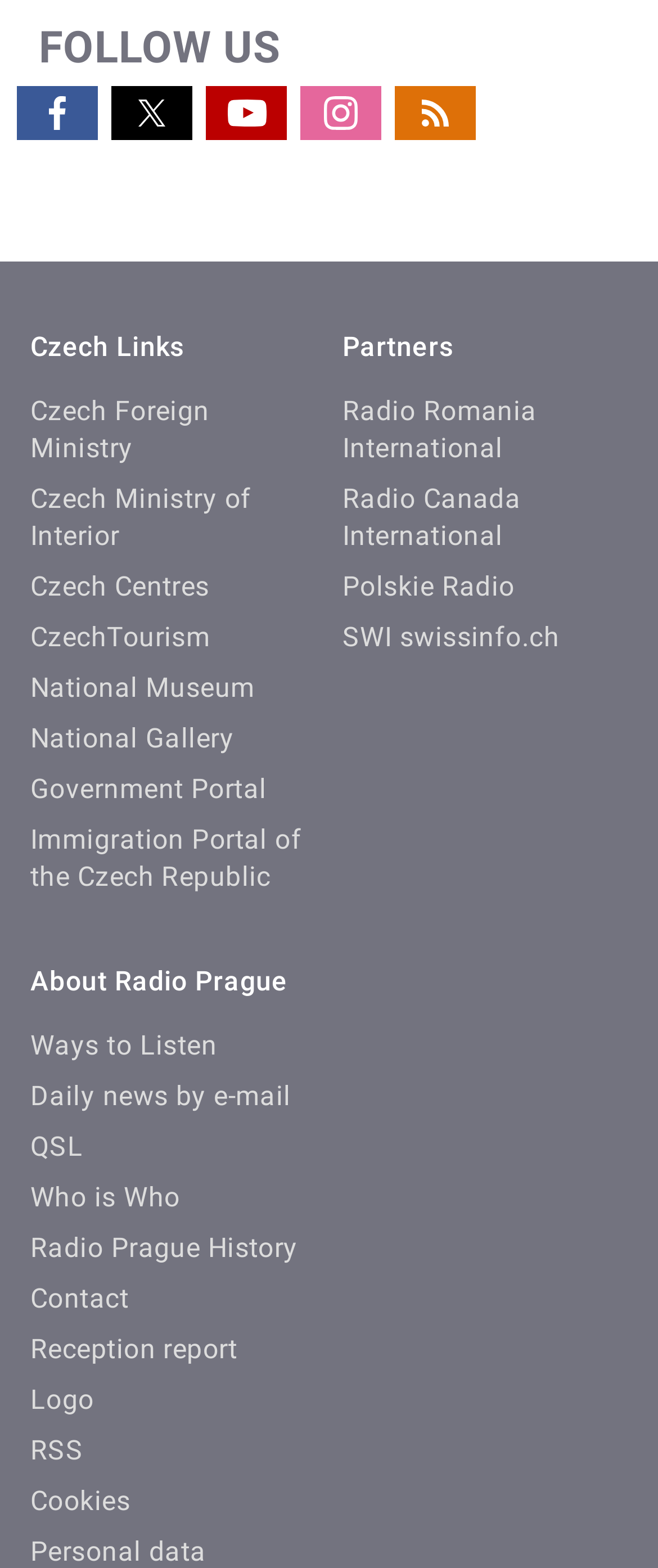Analyze the image and answer the question with as much detail as possible: 
What is the name of the first Czech link?

The first Czech link is located in the 'Czech Links' section, which is a description list. The first item in this list is 'Czech Foreign Ministry', which is a link.